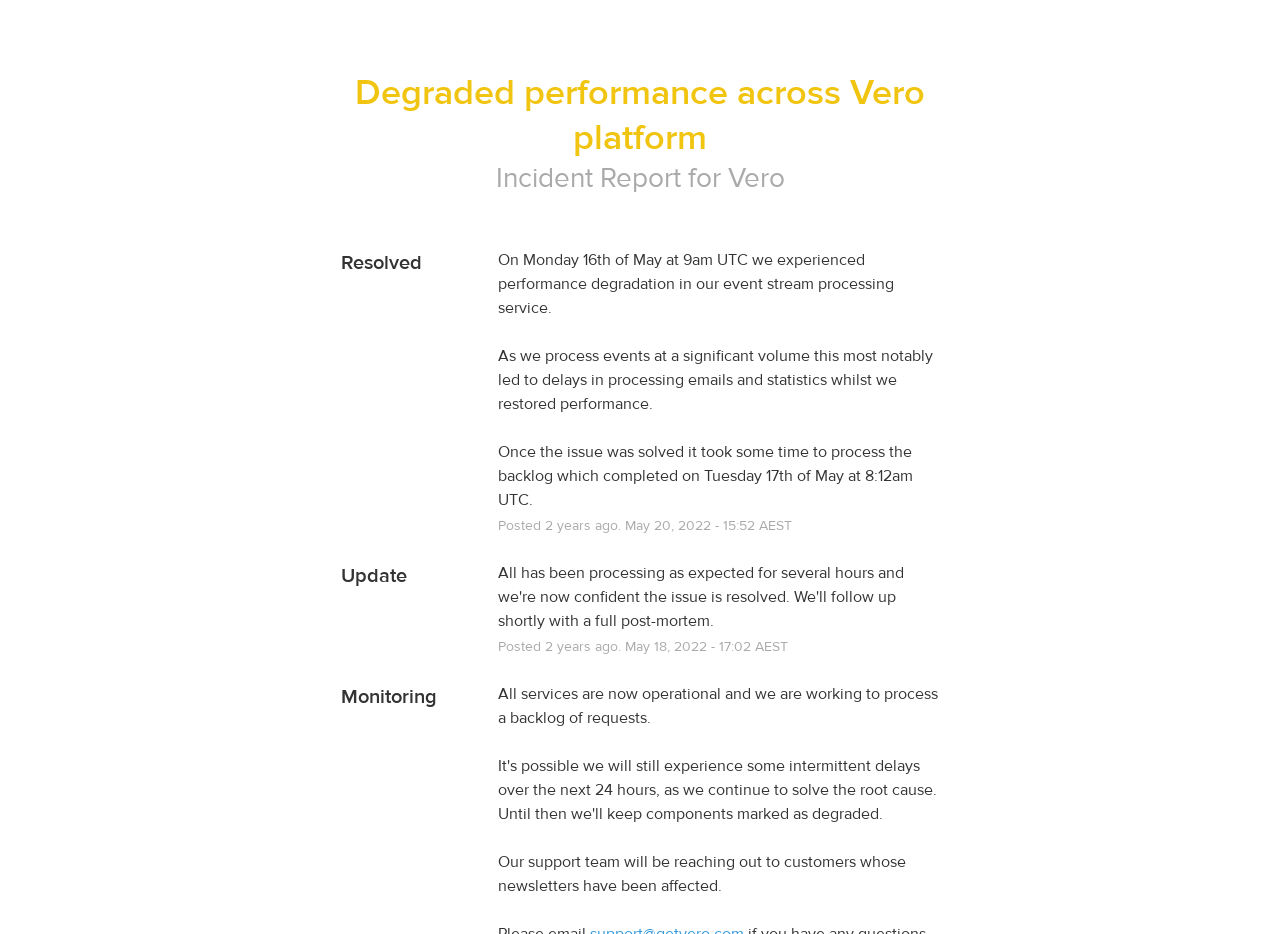What was the issue with Vero's event stream processing service?
Based on the screenshot, answer the question with a single word or phrase.

Performance degradation